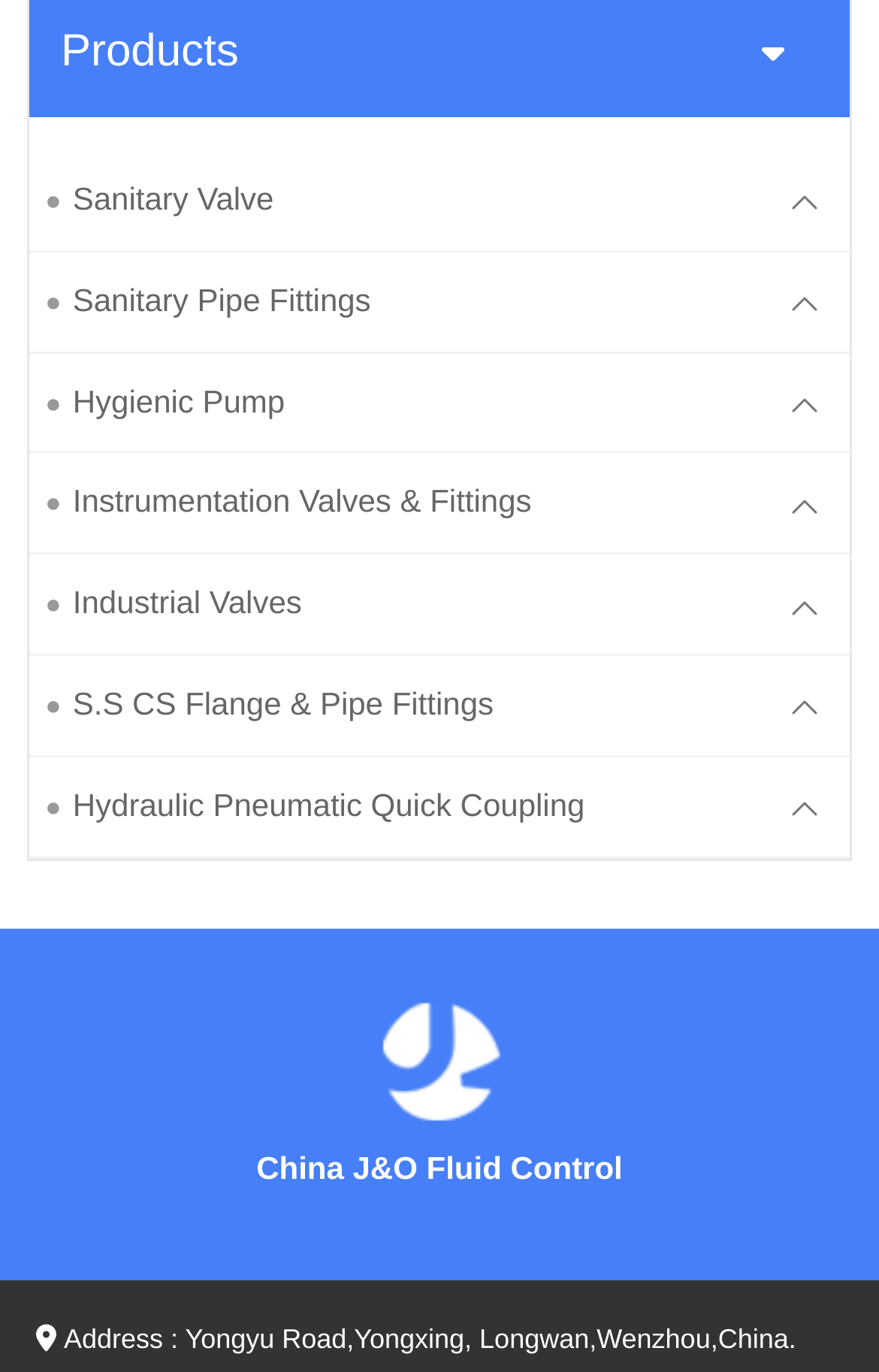Use a single word or phrase to answer the question:
What is the main category of products?

Sanitary Valve